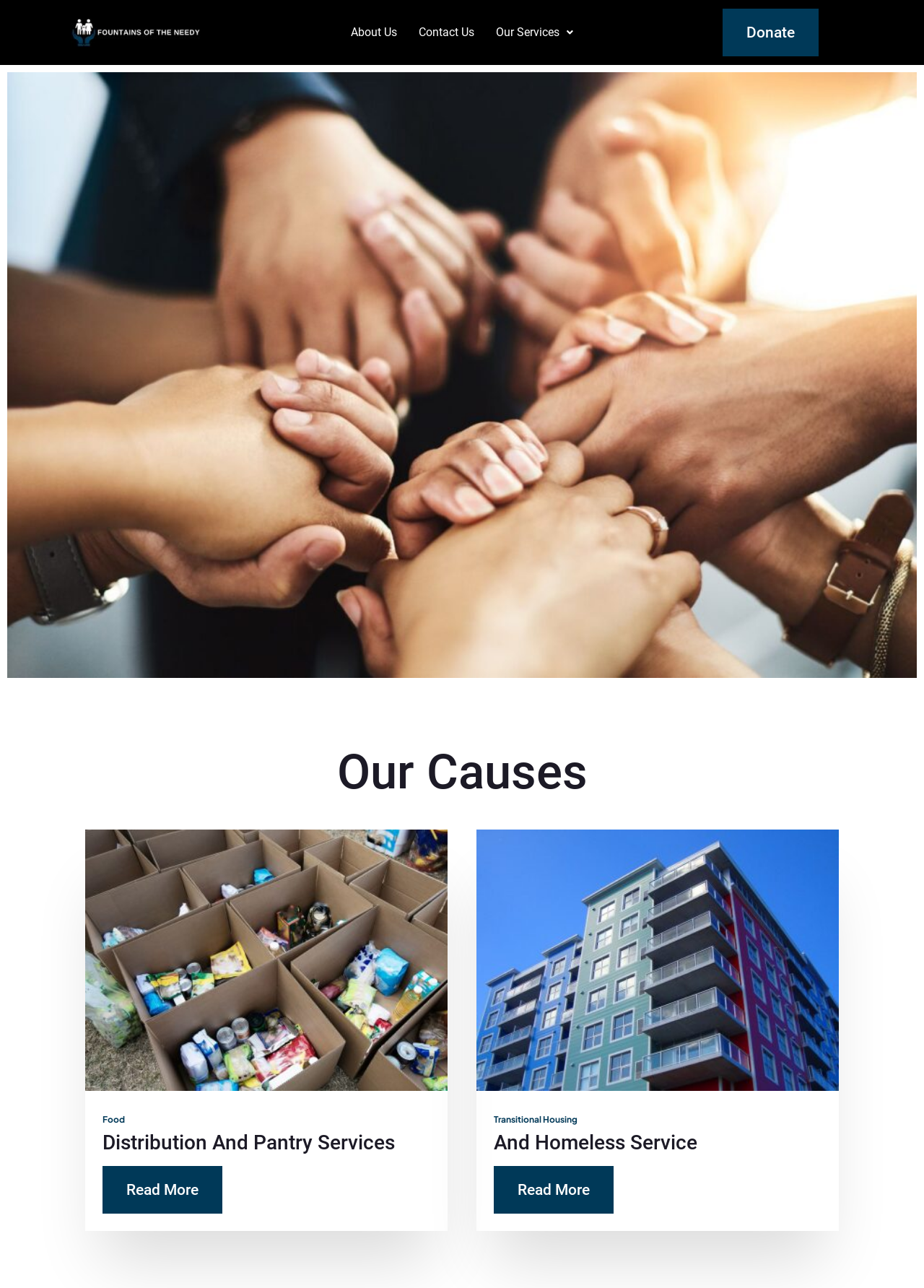How many main categories of services are listed?
Identify the answer in the screenshot and reply with a single word or phrase.

4